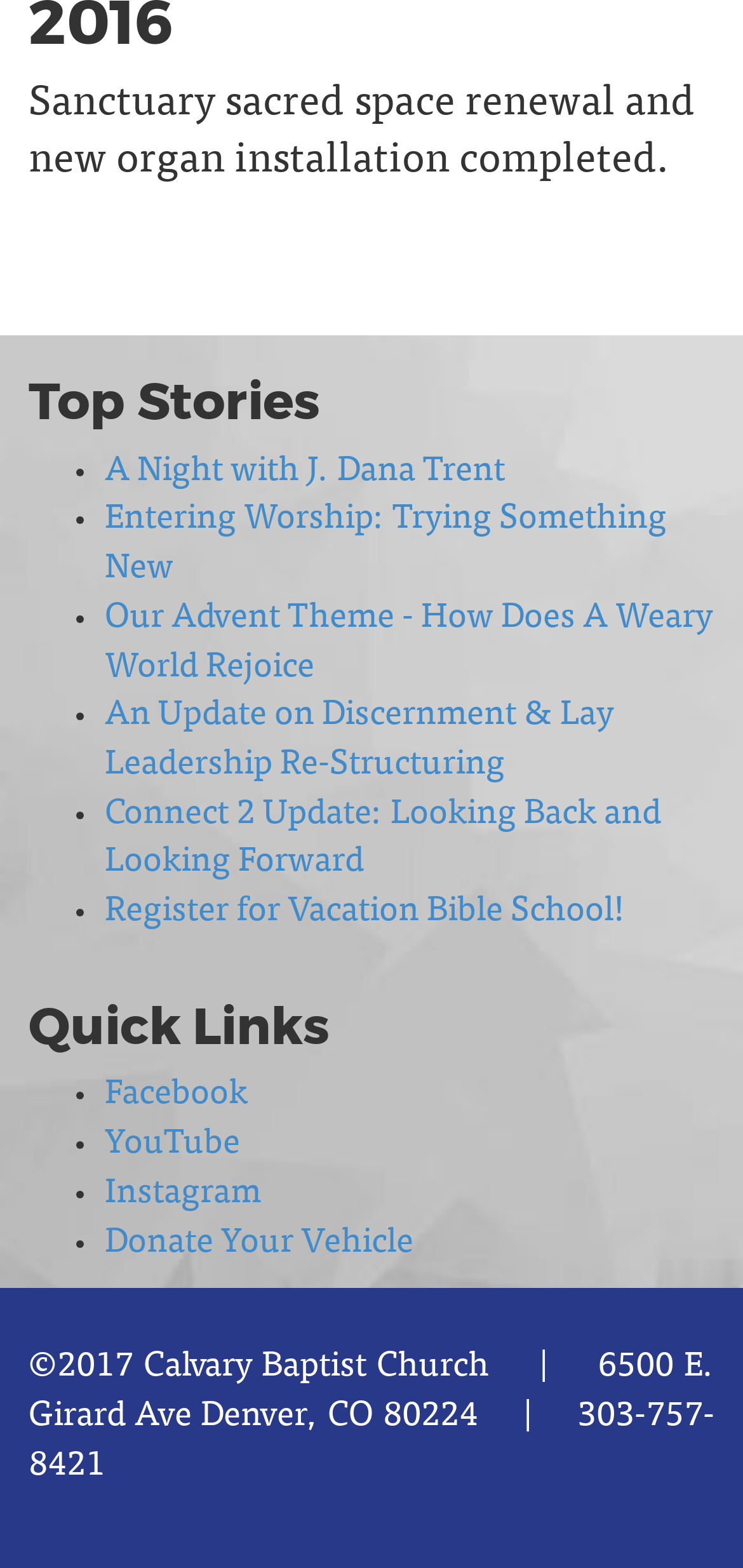Please find and report the bounding box coordinates of the element to click in order to perform the following action: "Read about A Night with J. Dana Trent". The coordinates should be expressed as four float numbers between 0 and 1, in the format [left, top, right, bottom].

[0.141, 0.29, 0.679, 0.312]